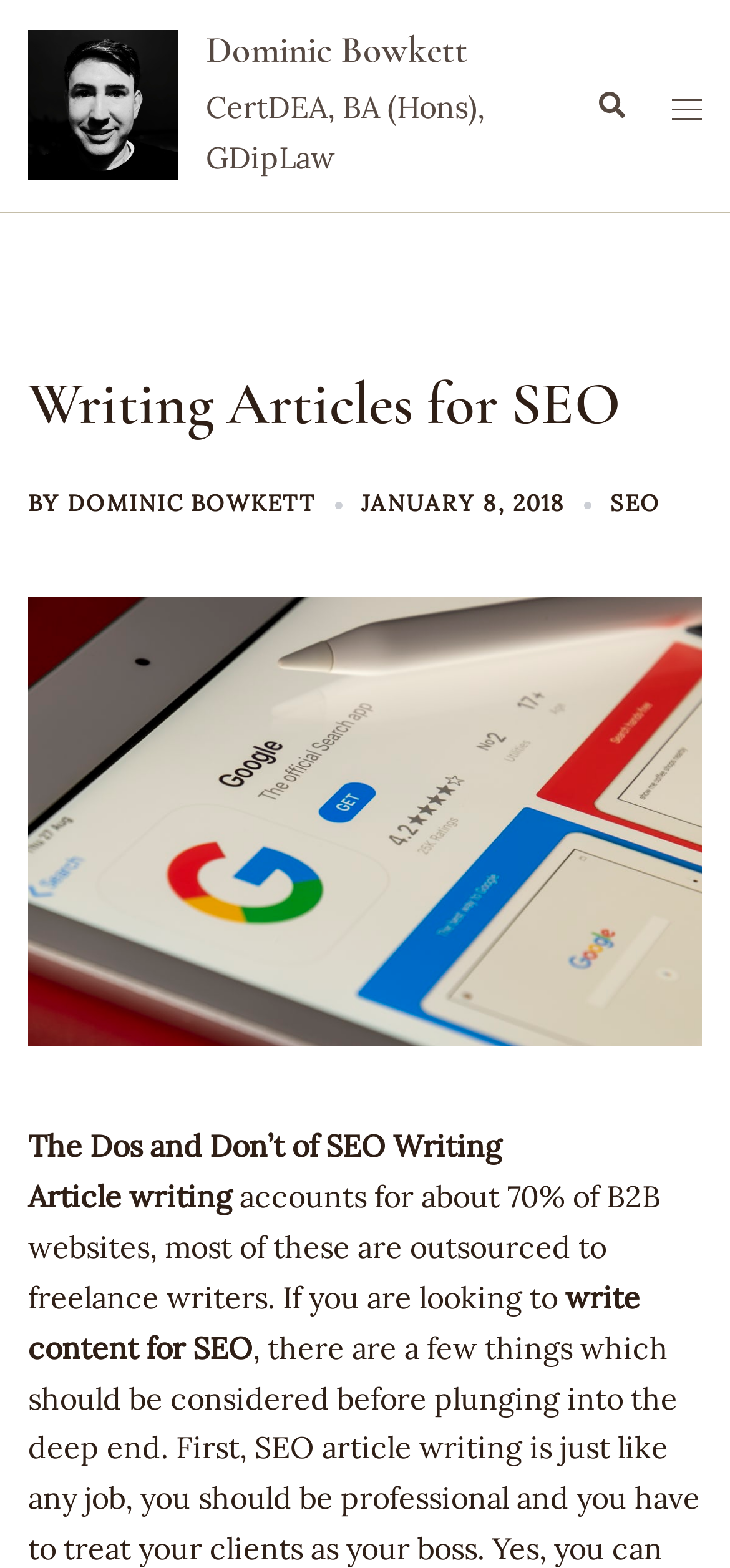Identify the bounding box of the UI element described as follows: "Toggle menu". Provide the coordinates as four float numbers in the range of 0 to 1 [left, top, right, bottom].

[0.921, 0.051, 0.962, 0.083]